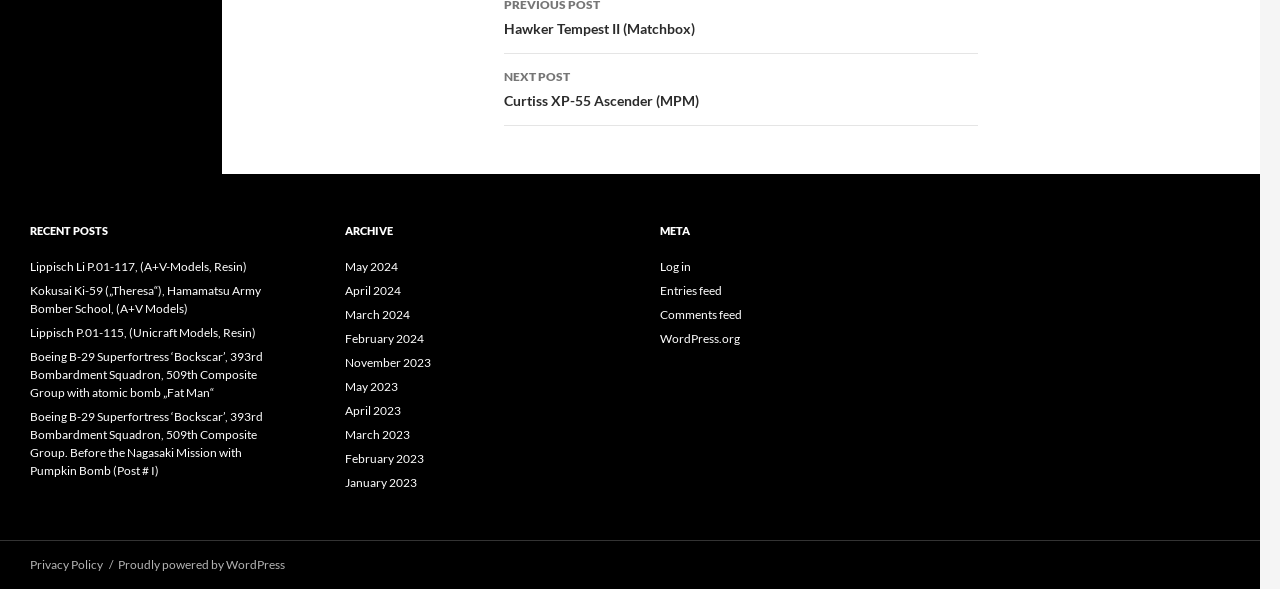Identify the bounding box coordinates necessary to click and complete the given instruction: "View recent posts".

[0.023, 0.438, 0.223, 0.815]